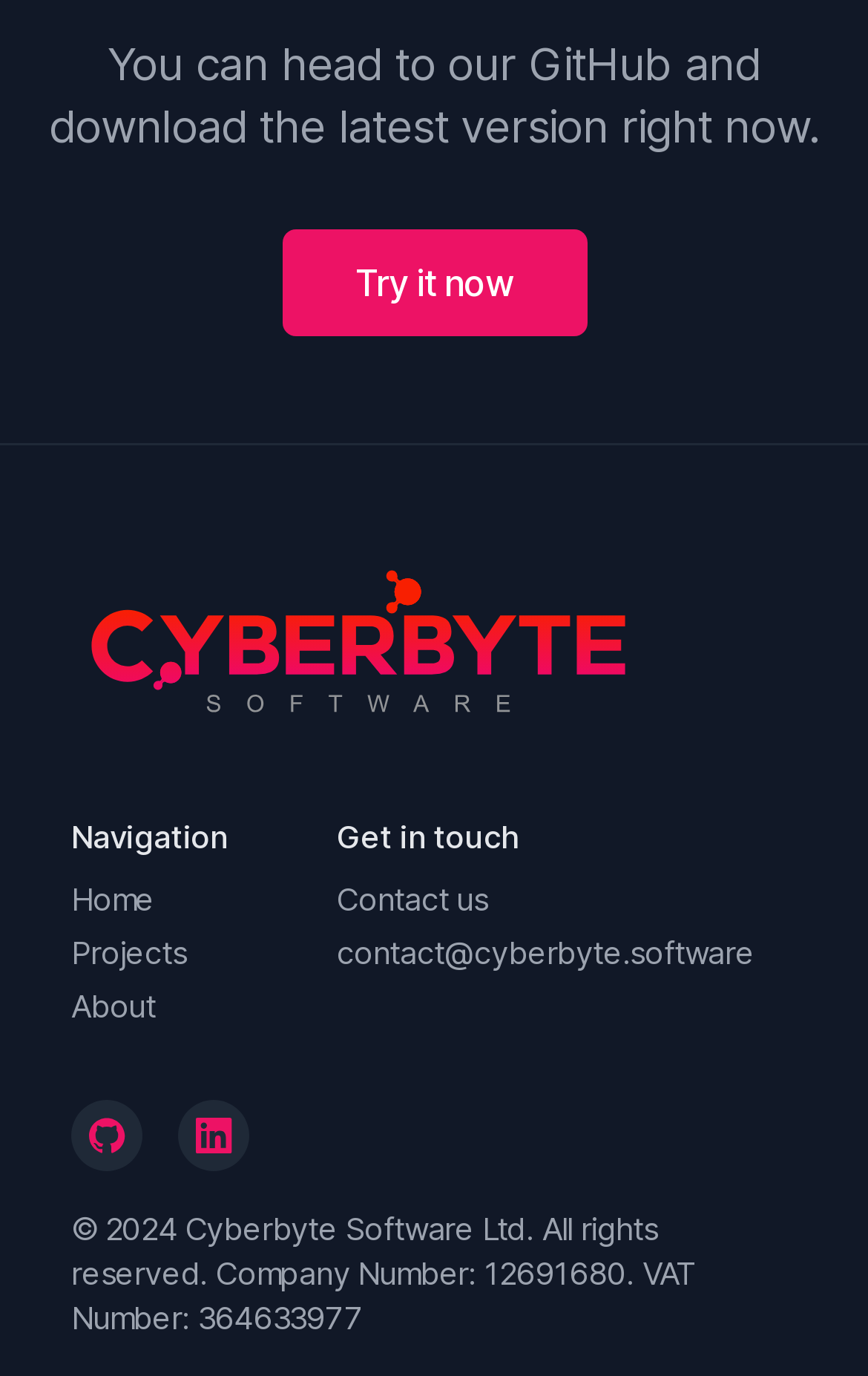What is the company's registration number?
Please respond to the question thoroughly and include all relevant details.

The company's registration number can be found at the bottom of the webpage, in the copyright section, where it says 'Company Number: 12691680'.